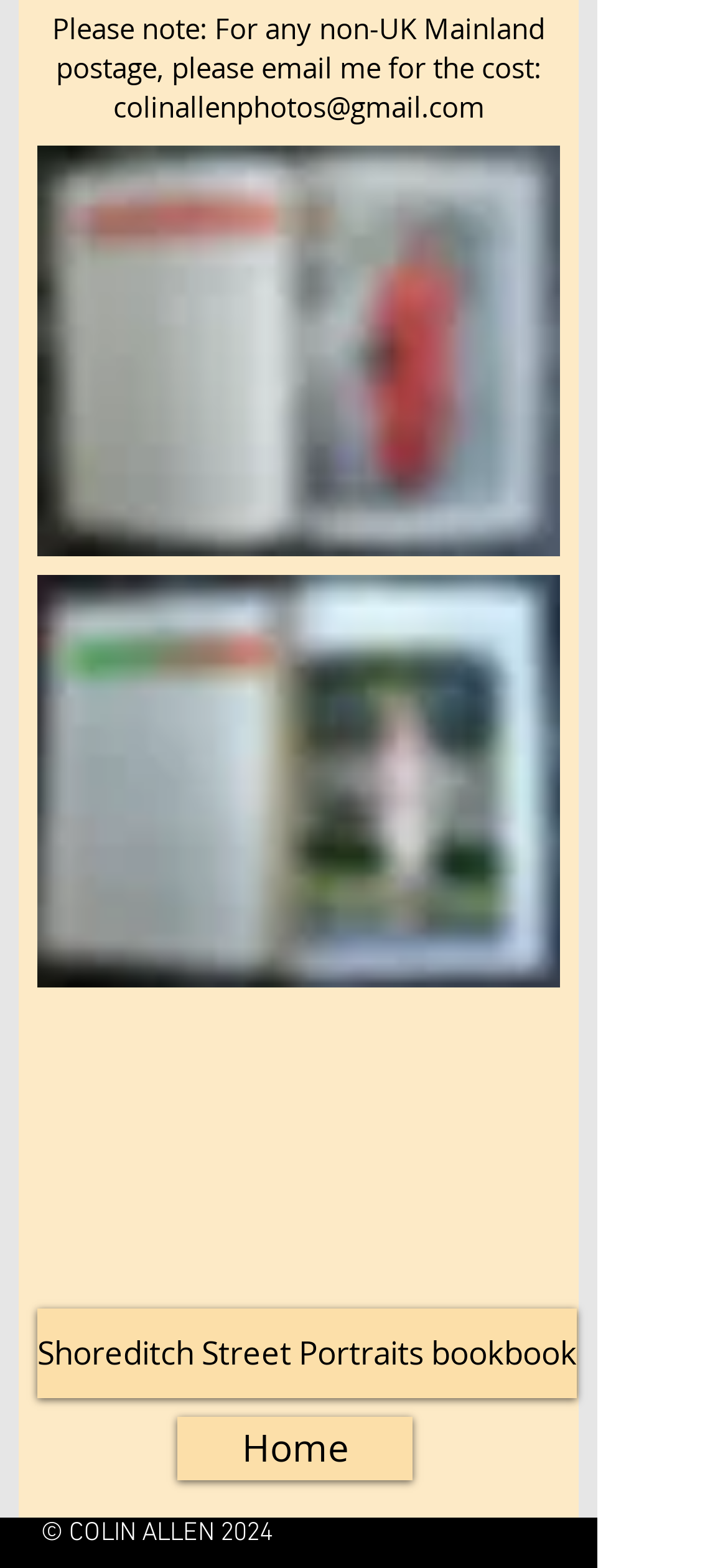Predict the bounding box of the UI element based on the description: "Home". The coordinates should be four float numbers between 0 and 1, formatted as [left, top, right, bottom].

[0.244, 0.904, 0.567, 0.944]